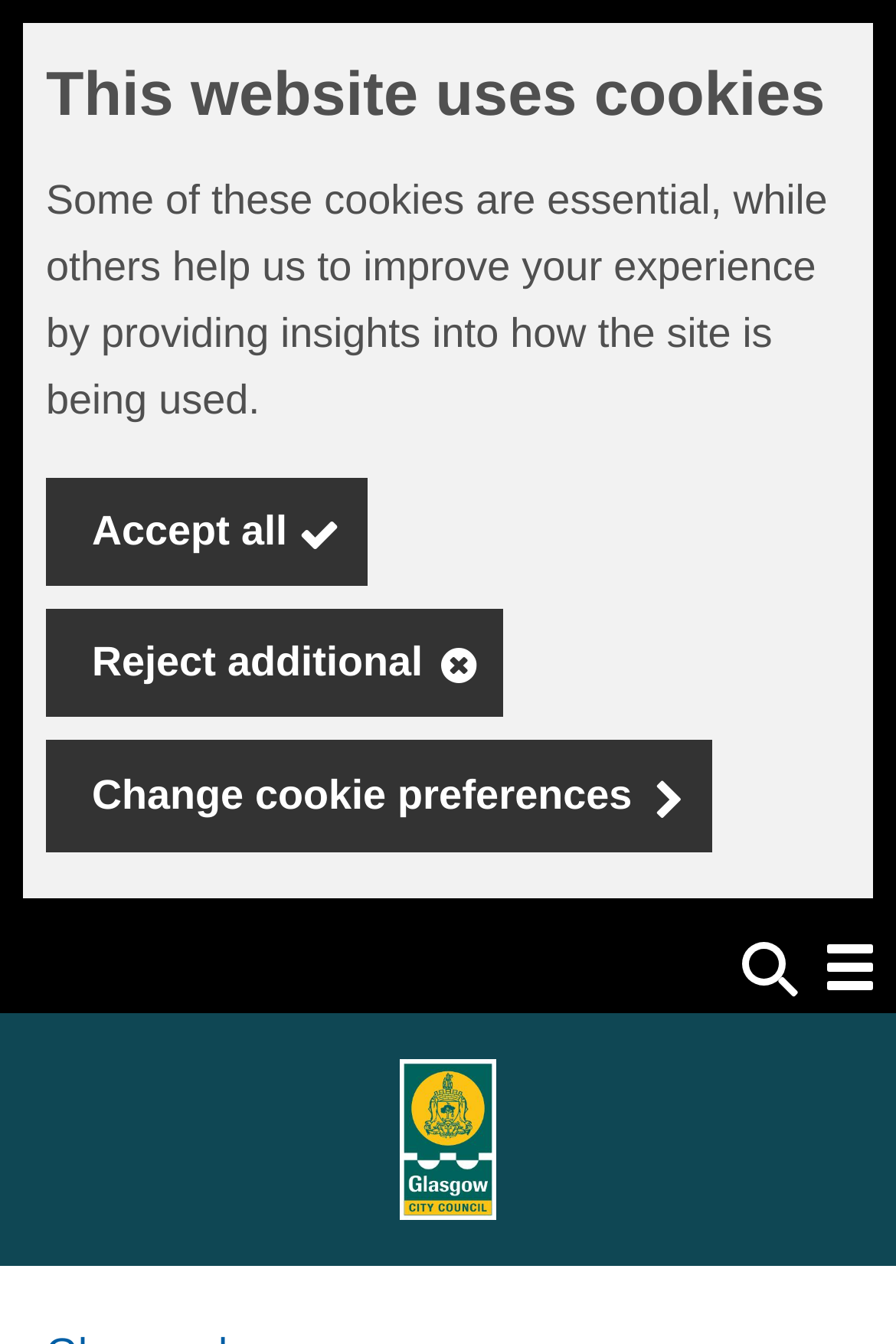Provide the bounding box coordinates of the HTML element this sentence describes: "Change cookie preferences". The bounding box coordinates consist of four float numbers between 0 and 1, i.e., [left, top, right, bottom].

[0.051, 0.551, 0.795, 0.634]